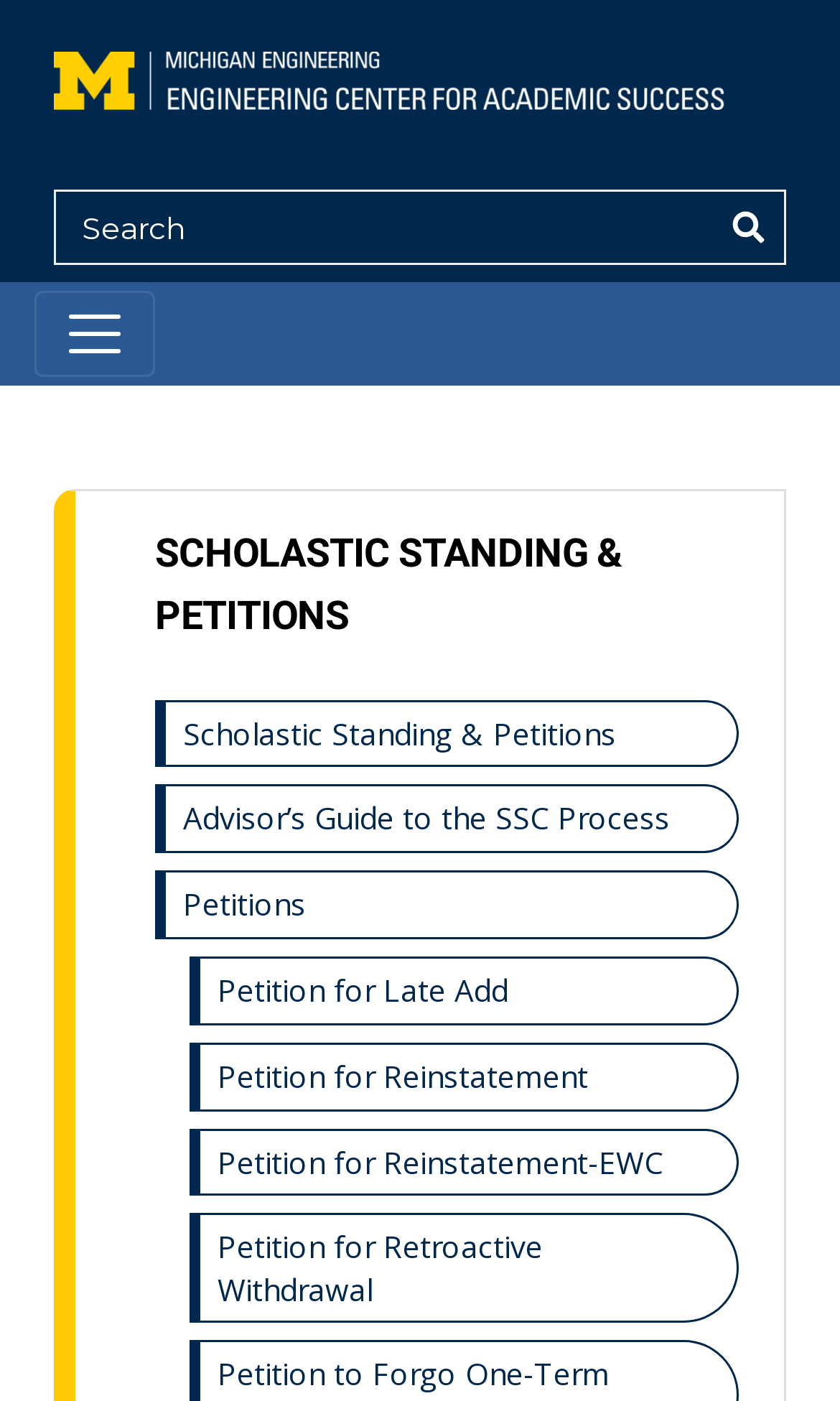Pinpoint the bounding box coordinates of the clickable area necessary to execute the following instruction: "search for something". The coordinates should be given as four float numbers between 0 and 1, namely [left, top, right, bottom].

[0.064, 0.135, 0.936, 0.189]